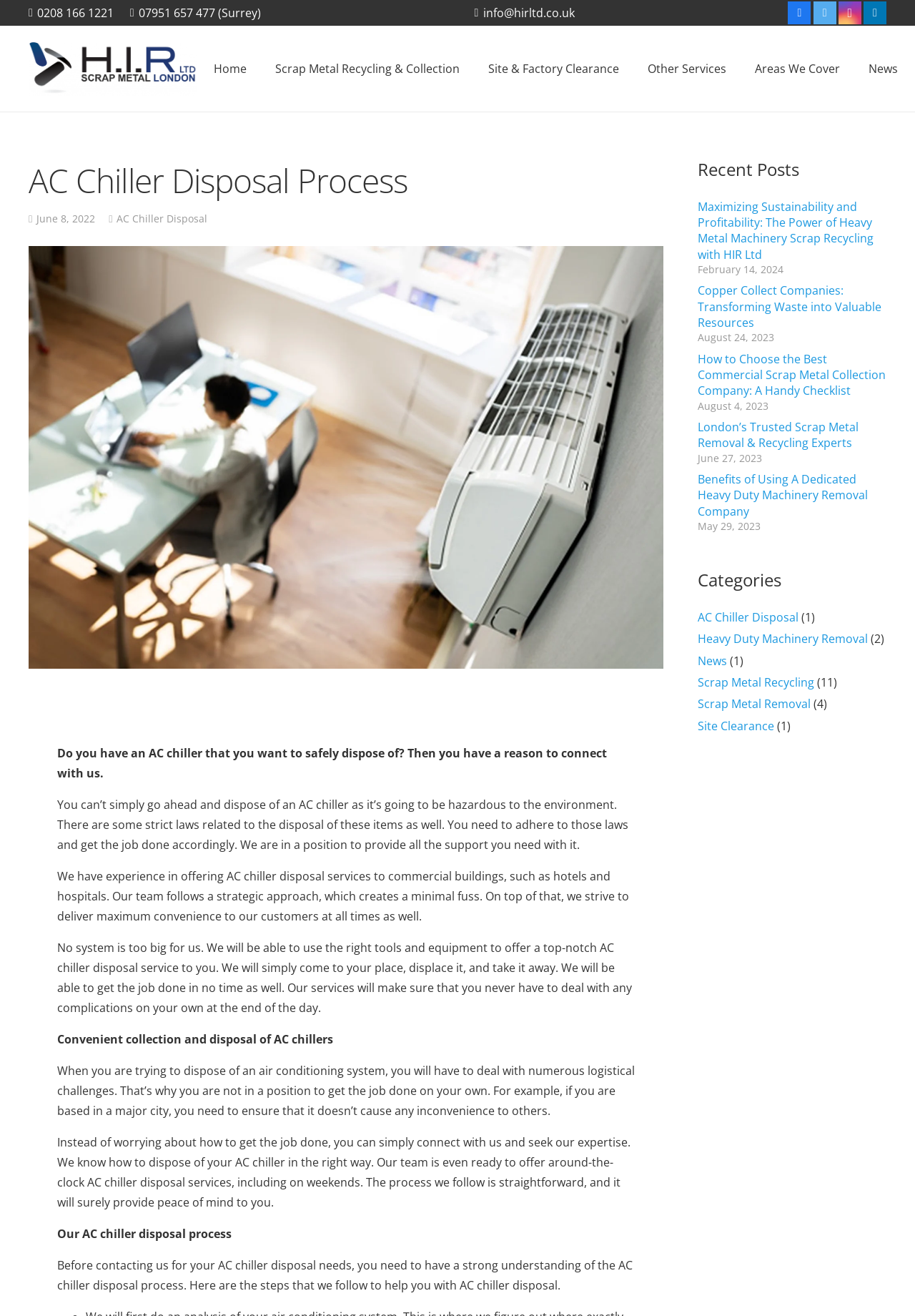Can you find the bounding box coordinates for the element that needs to be clicked to execute this instruction: "Search for something"? The coordinates should be given as four float numbers between 0 and 1, i.e., [left, top, right, bottom].

[0.945, 0.04, 0.976, 0.064]